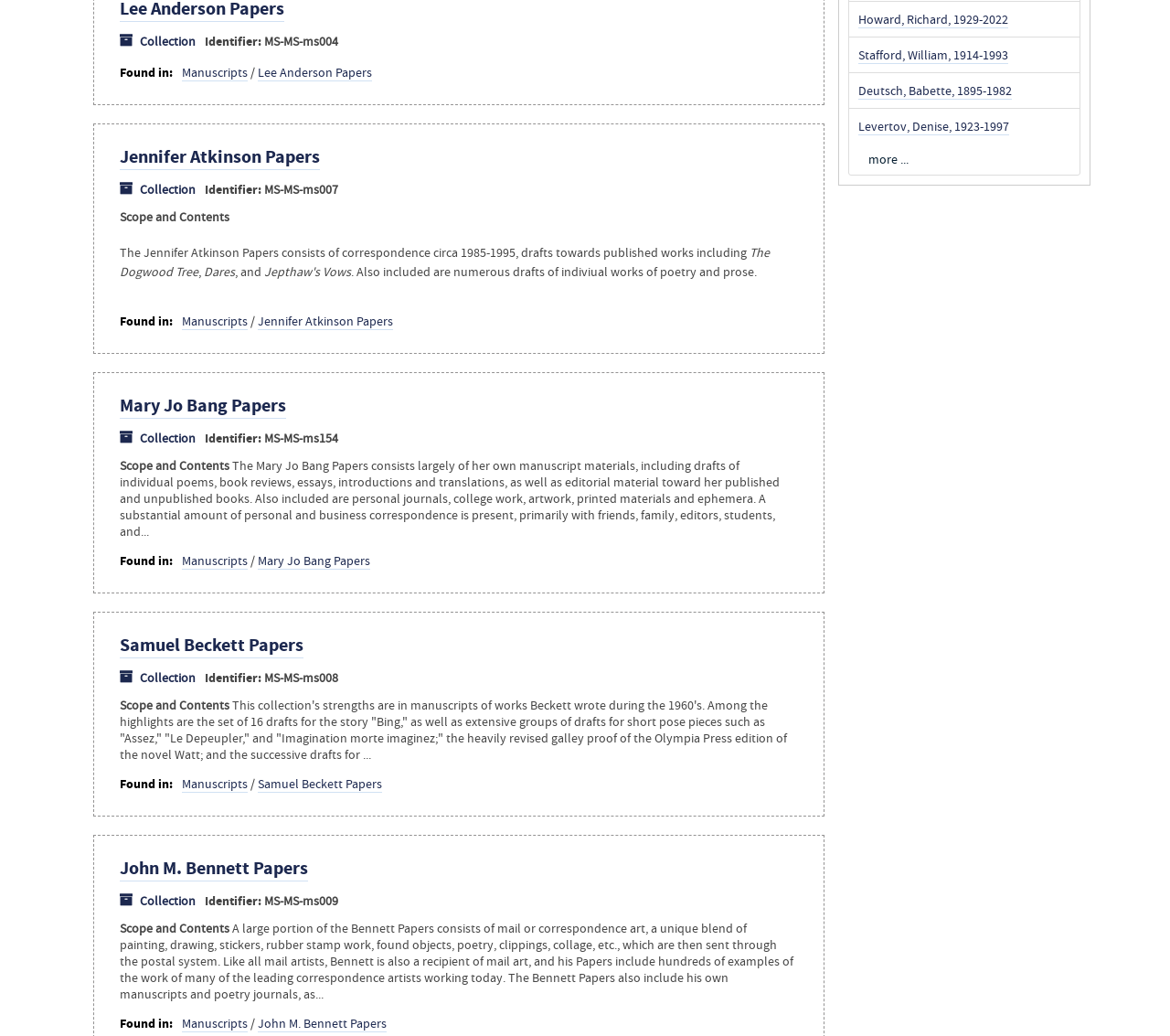Locate the bounding box coordinates for the element described below: "+91 022 24306319". The coordinates must be four float values between 0 and 1, formatted as [left, top, right, bottom].

None